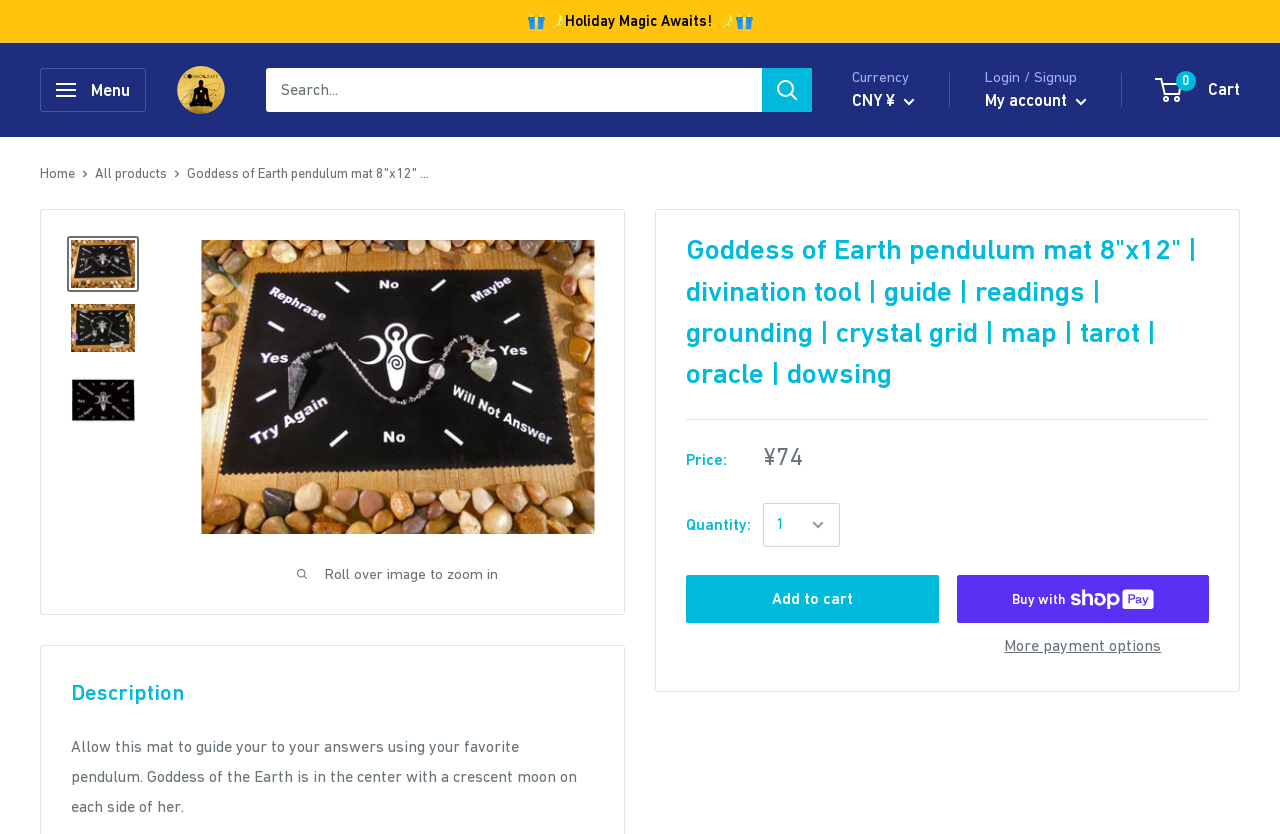Determine the bounding box coordinates for the region that must be clicked to execute the following instruction: "Search for products".

[0.208, 0.081, 0.634, 0.134]